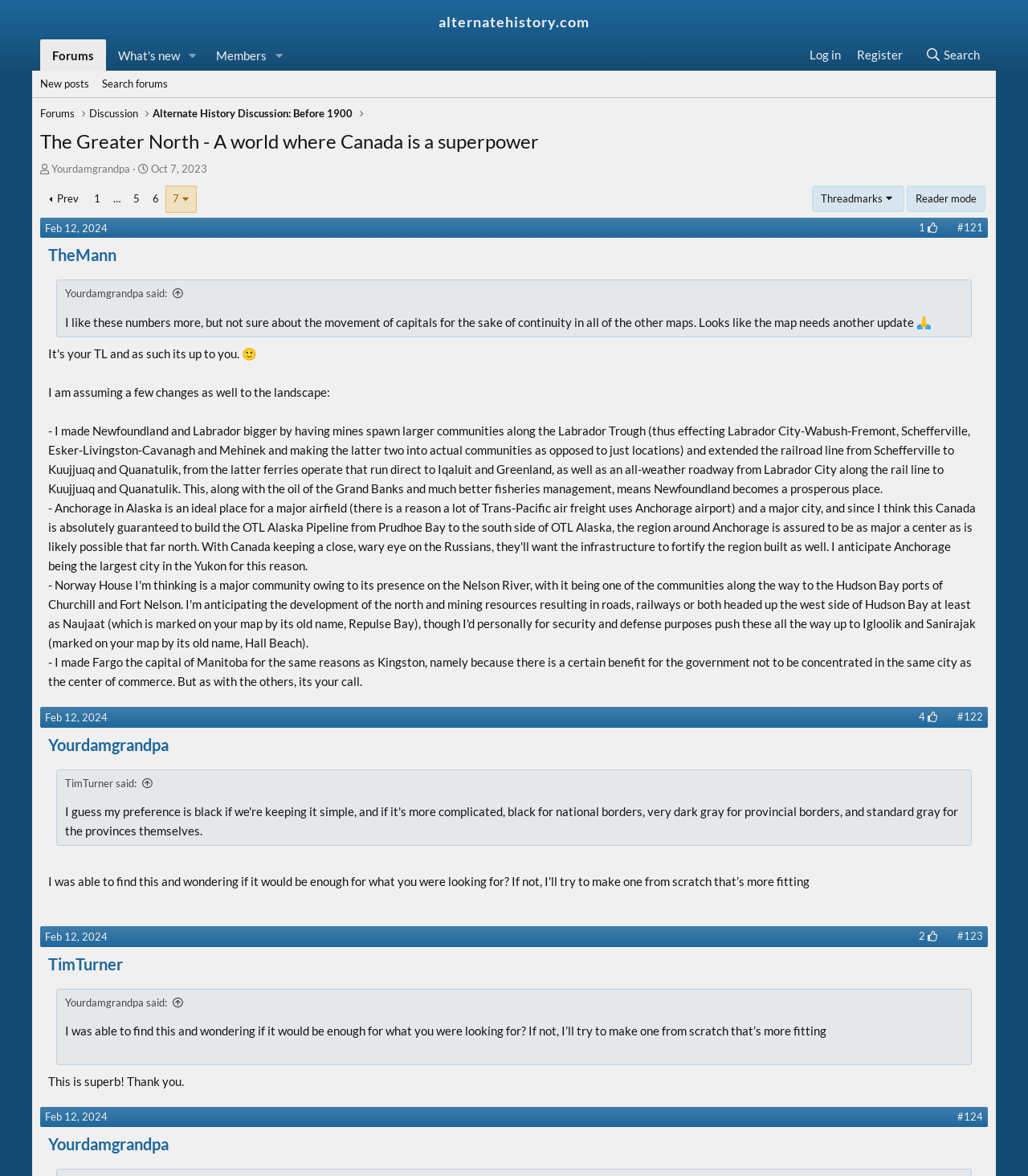What is the name of the forum section?
Based on the image, give a one-word or short phrase answer.

Alternate History Discussion: Before 1900